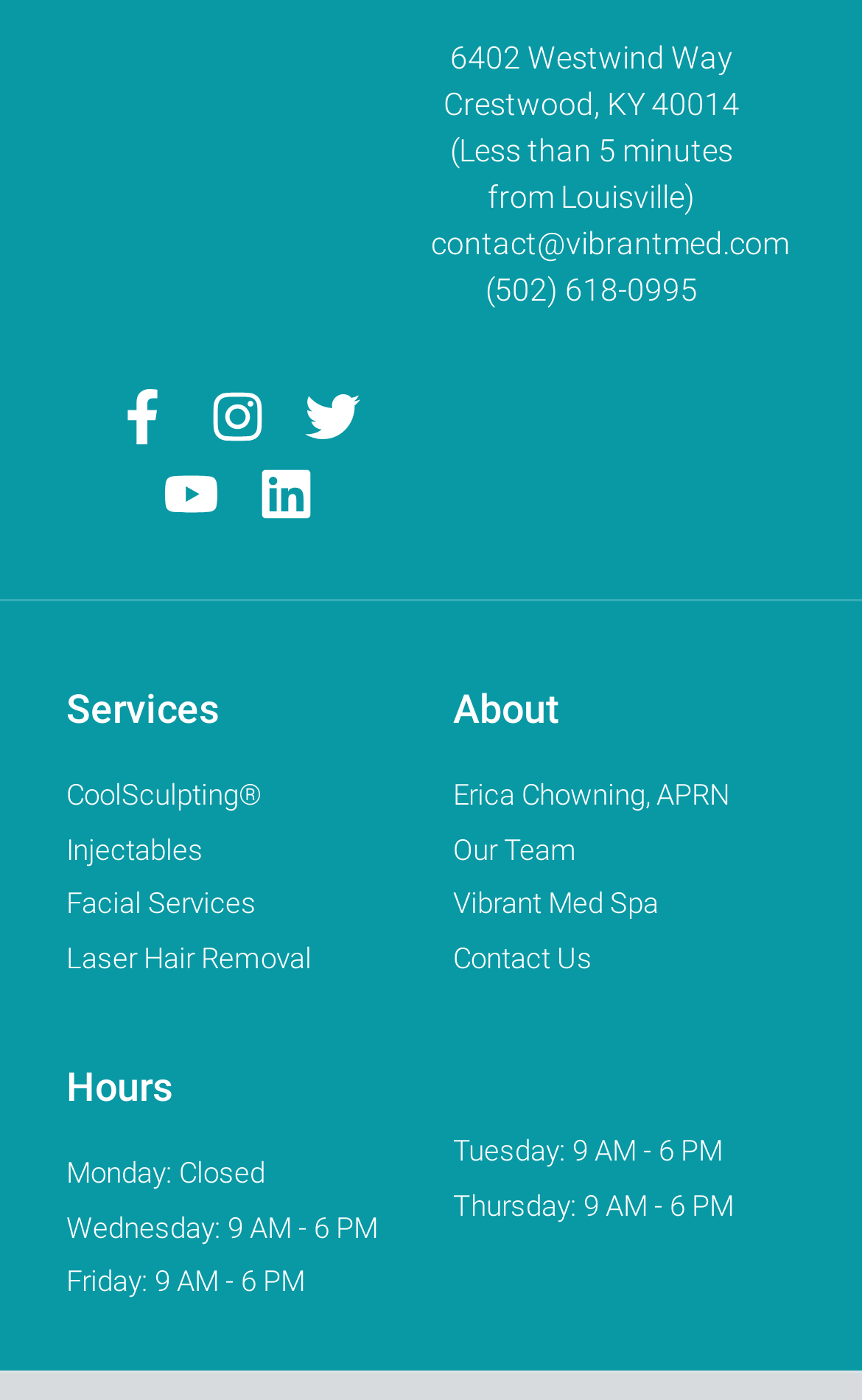Please determine the bounding box coordinates of the element's region to click for the following instruction: "Go to Home page".

None